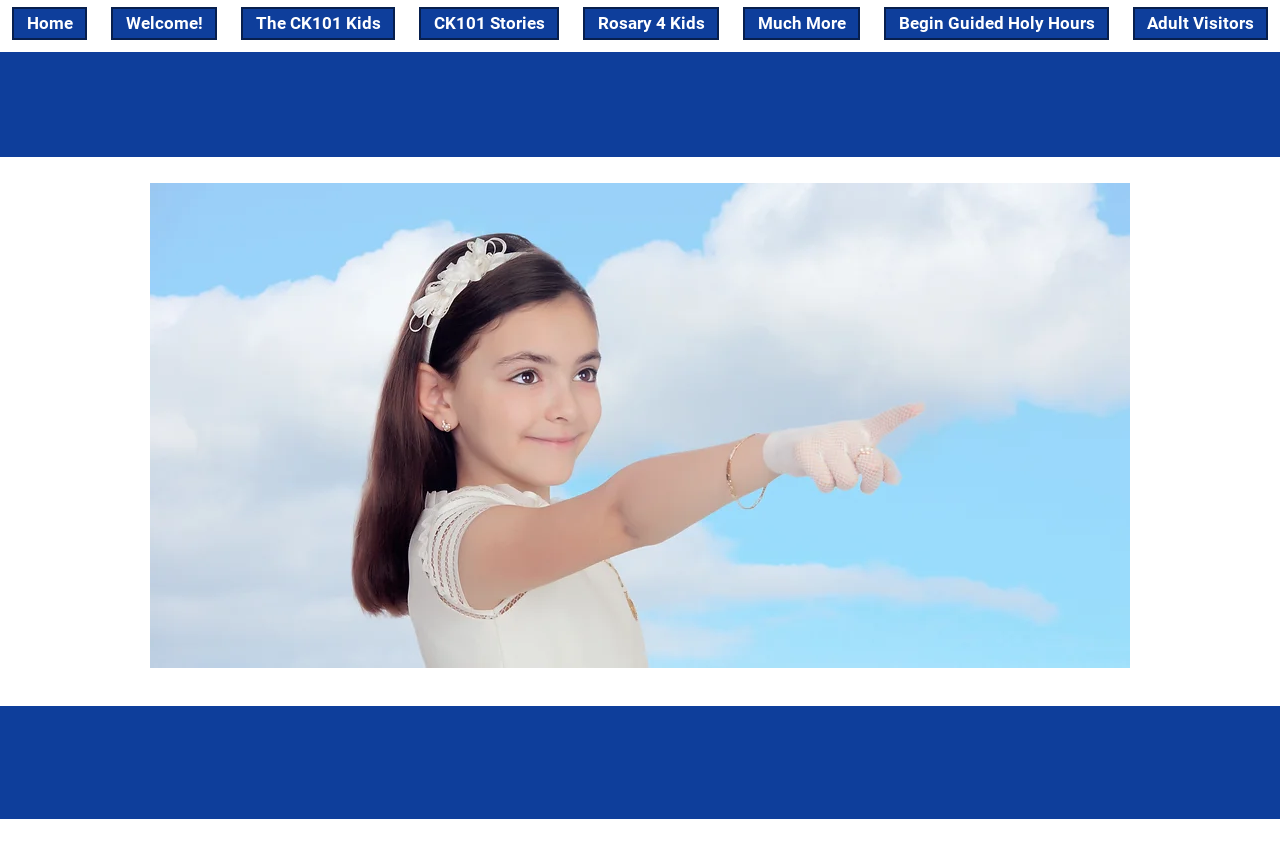Please locate the bounding box coordinates for the element that should be clicked to achieve the following instruction: "Explore the 'CK101 Stories' section". Ensure the coordinates are given as four float numbers between 0 and 1, i.e., [left, top, right, bottom].

[0.327, 0.008, 0.437, 0.047]